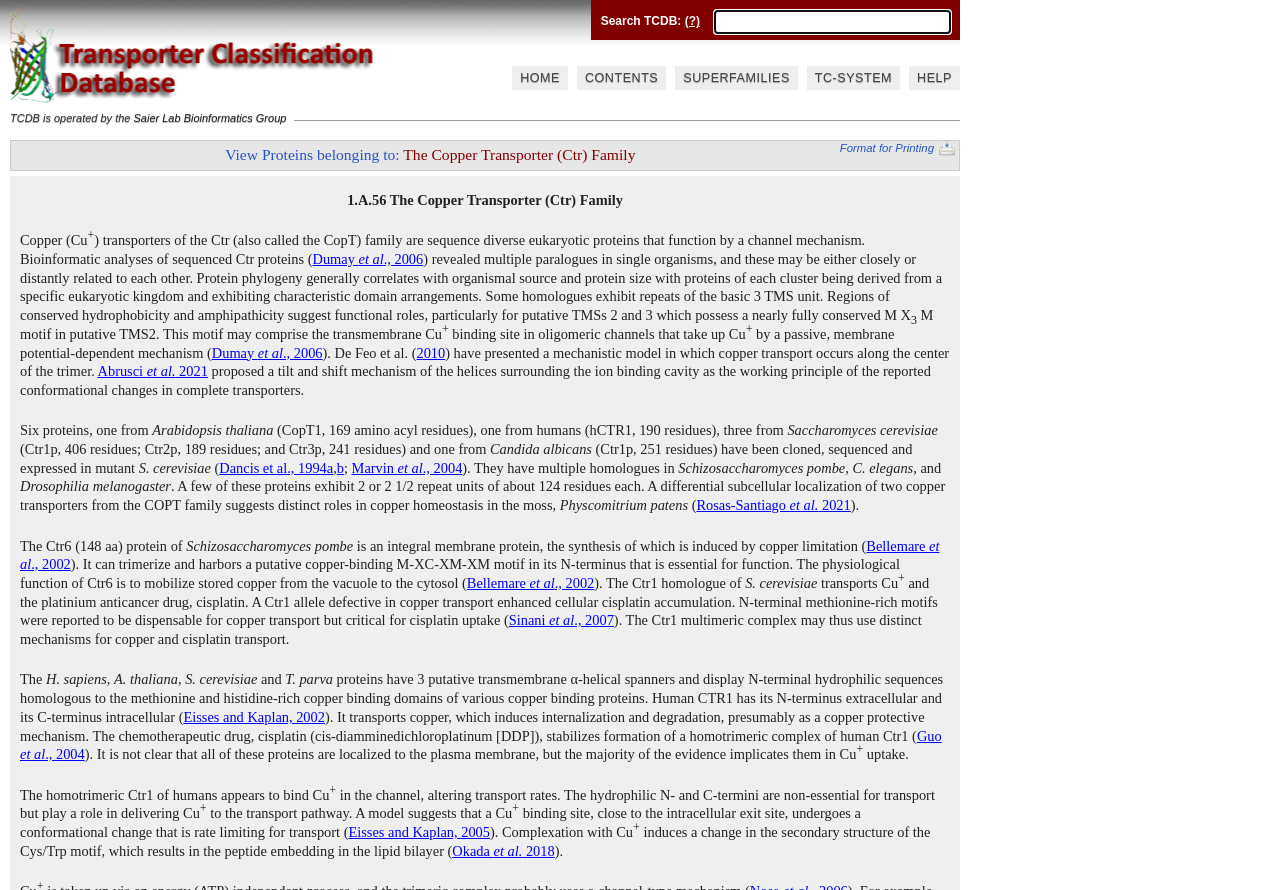How many transmembrane α-helical spanners do human CTR1 proteins have?
Refer to the screenshot and answer in one word or phrase.

3